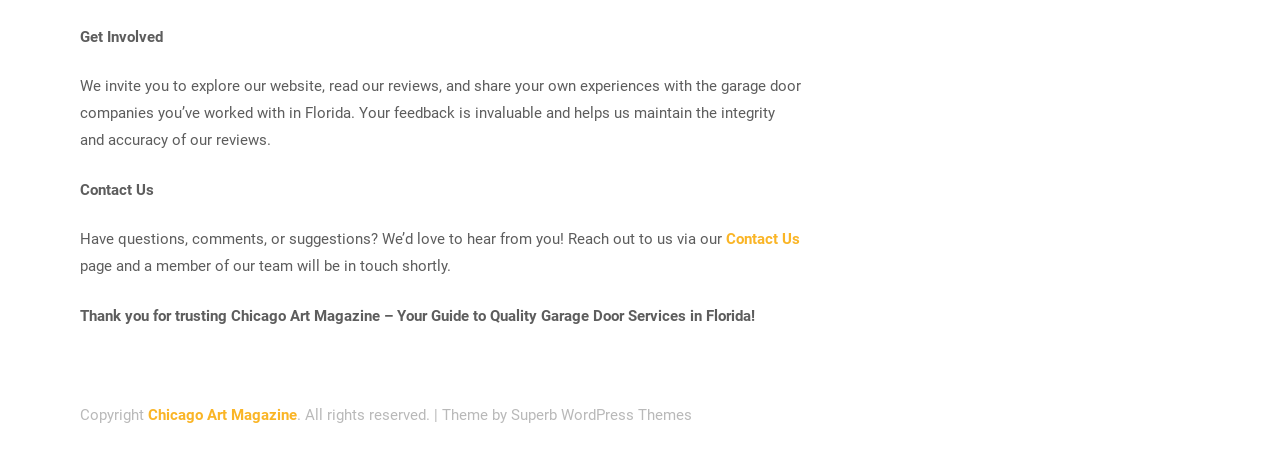What is the purpose of this website?
Deliver a detailed and extensive answer to the question.

Based on the text 'Get Involved' and the invitation to explore the website, read reviews, and share experiences with garage door companies in Florida, it can be inferred that the purpose of this website is to provide a platform for reviewing and finding quality garage door services in Florida.